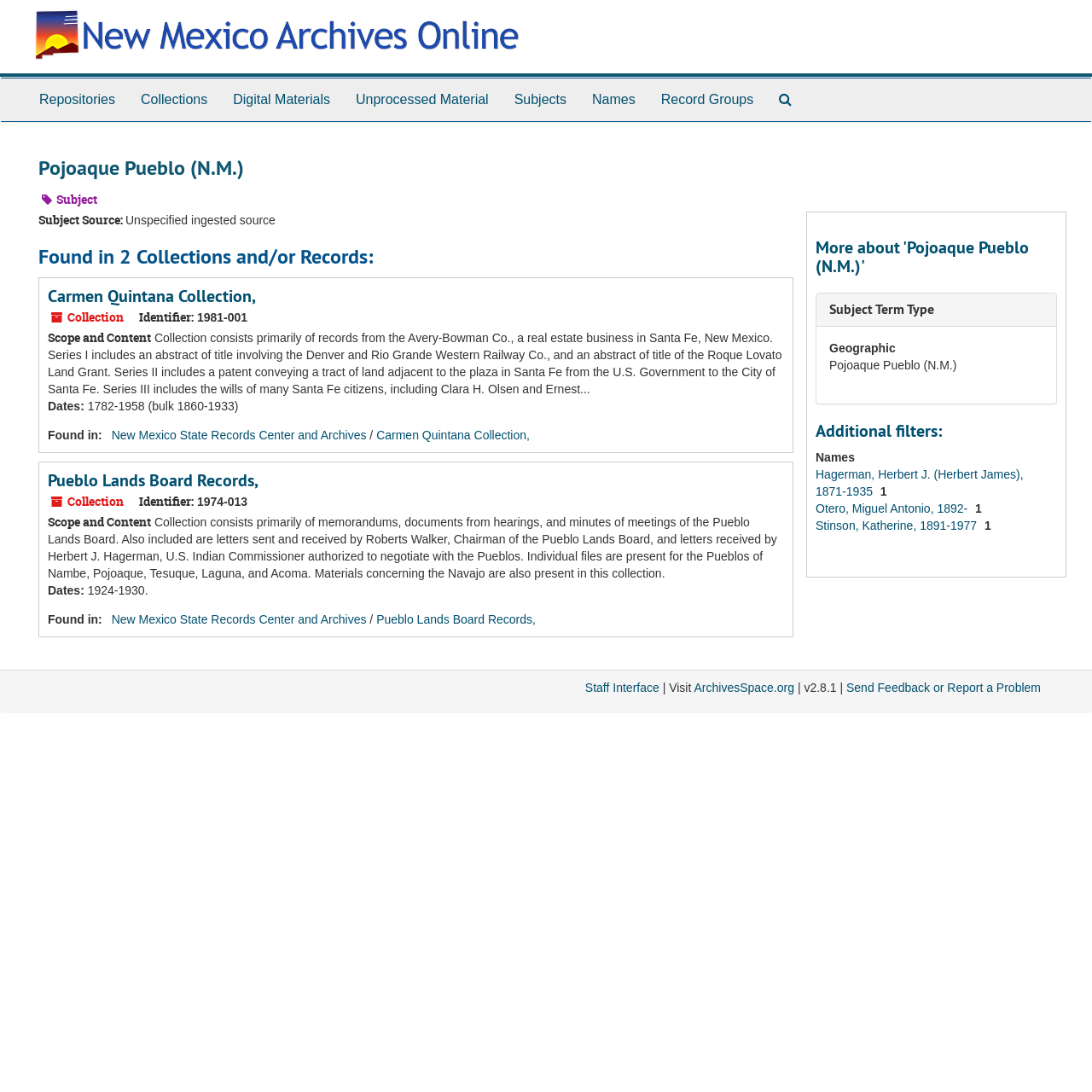Locate the bounding box of the UI element defined by this description: "alt="Back to NM Archives Online"". The coordinates should be given as four float numbers between 0 and 1, formatted as [left, top, right, bottom].

[0.023, 0.022, 0.481, 0.035]